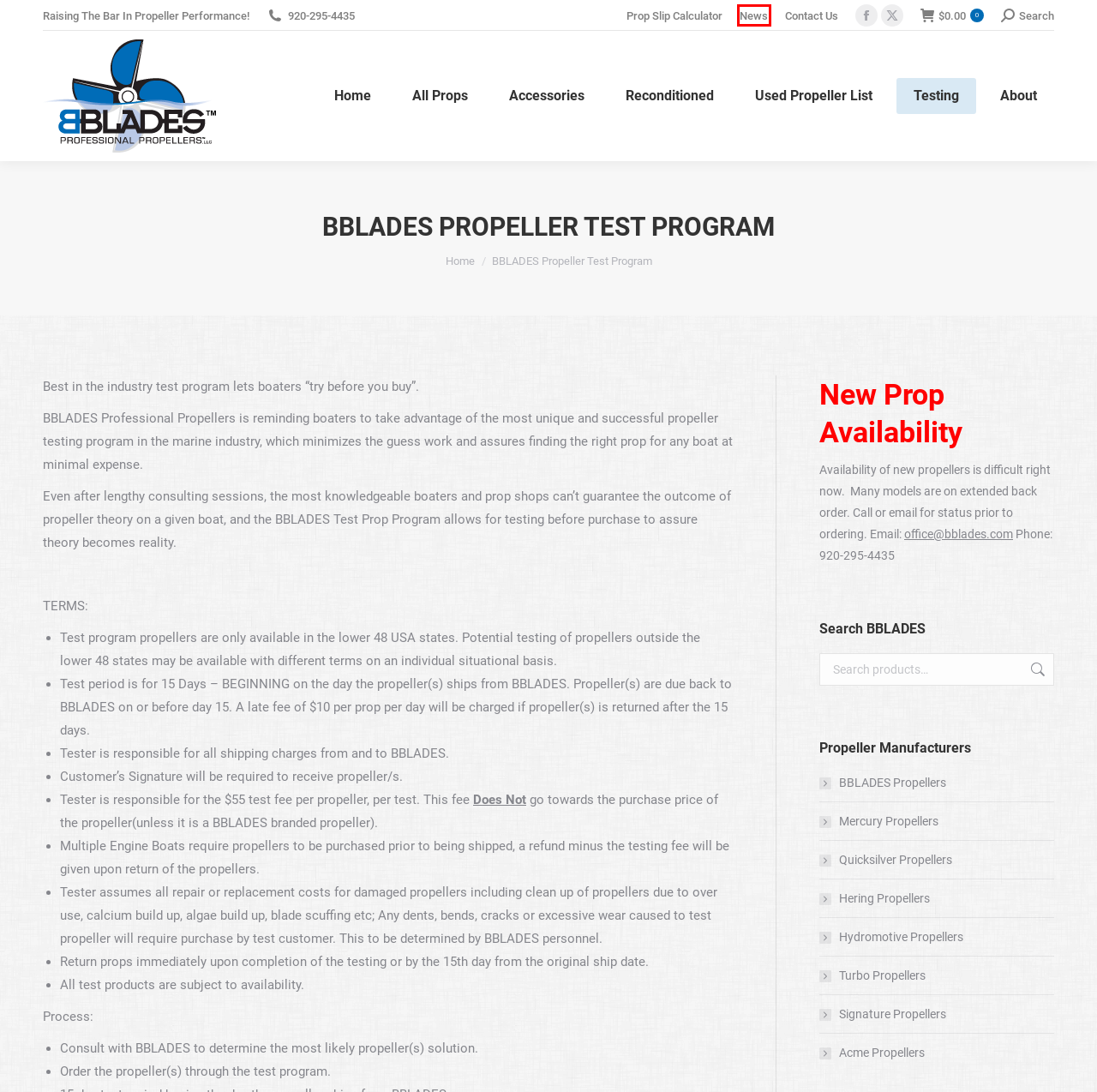Examine the screenshot of a webpage with a red rectangle bounding box. Select the most accurate webpage description that matches the new webpage after clicking the element within the bounding box. Here are the candidates:
A. BBLADES Branded Propellers
B. BBlades Propellers | Used Propeller List
C. BBLADES - News and Blog
D. BBLADES - Contact Us
E. BBLADES - America's Best Selection of Mercury's Performance Props
F. BBlades Propellers | Cart
G. BBlades Propellers - Mercury Propellers, Lab Finishing, Hering Propellers and More!
H. BBLADES - Prop Slip Calculator

C